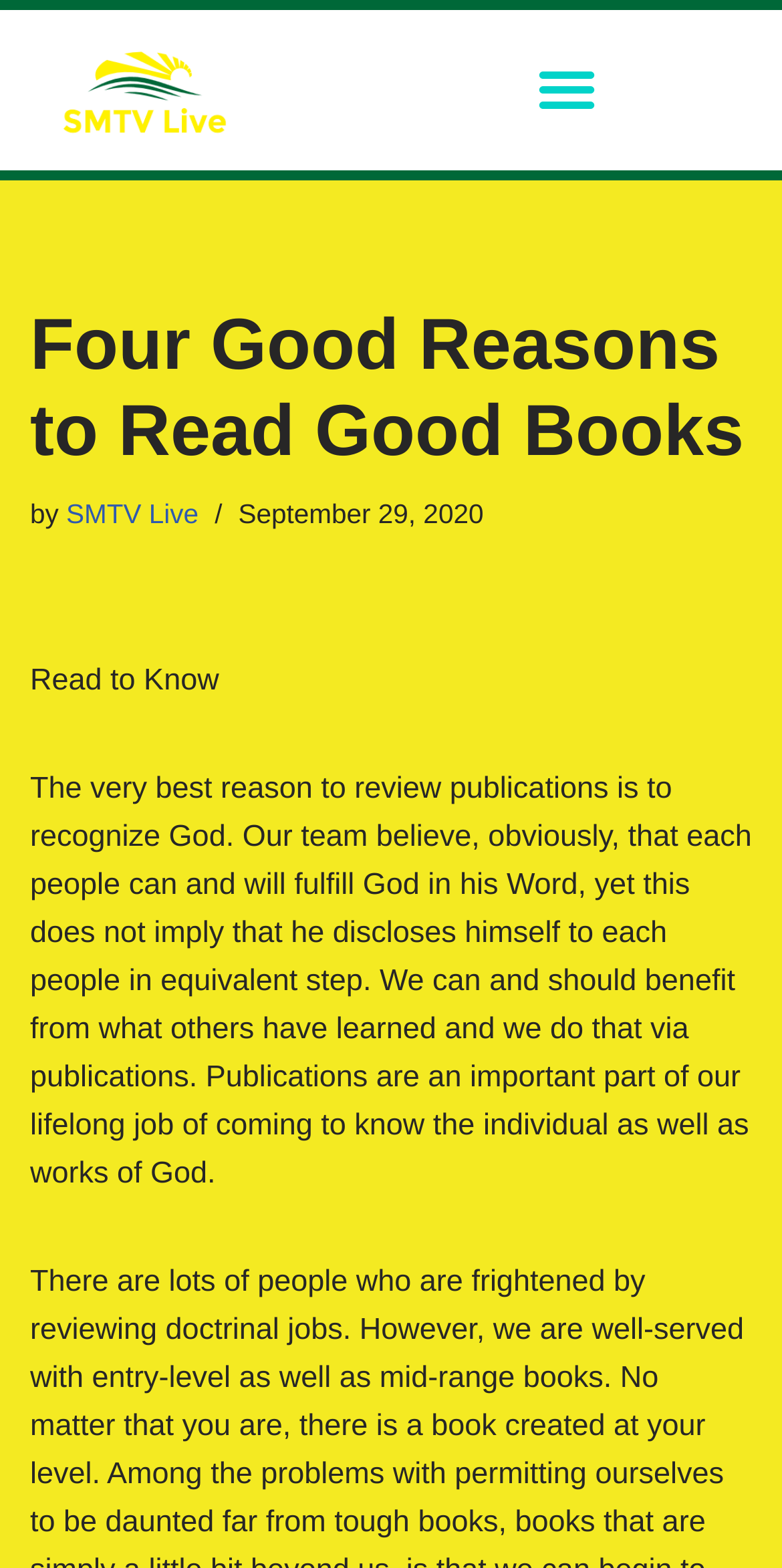From the element description: "Skip to content", extract the bounding box coordinates of the UI element. The coordinates should be expressed as four float numbers between 0 and 1, in the order [left, top, right, bottom].

[0.0, 0.041, 0.077, 0.066]